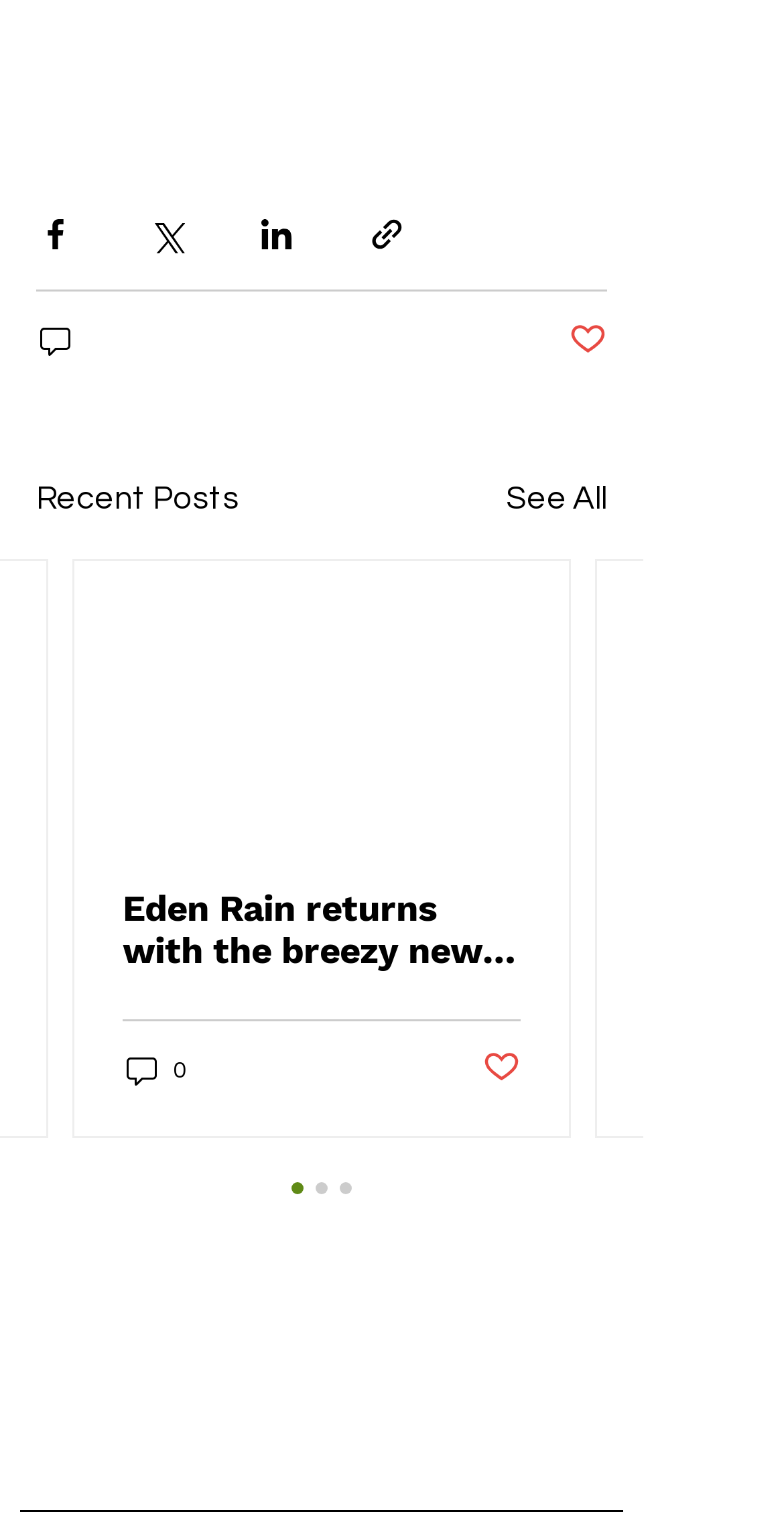Determine the bounding box coordinates of the target area to click to execute the following instruction: "Read the article 'Eden Rain returns with the breezy new single 'Palo Alto''."

[0.156, 0.576, 0.664, 0.631]